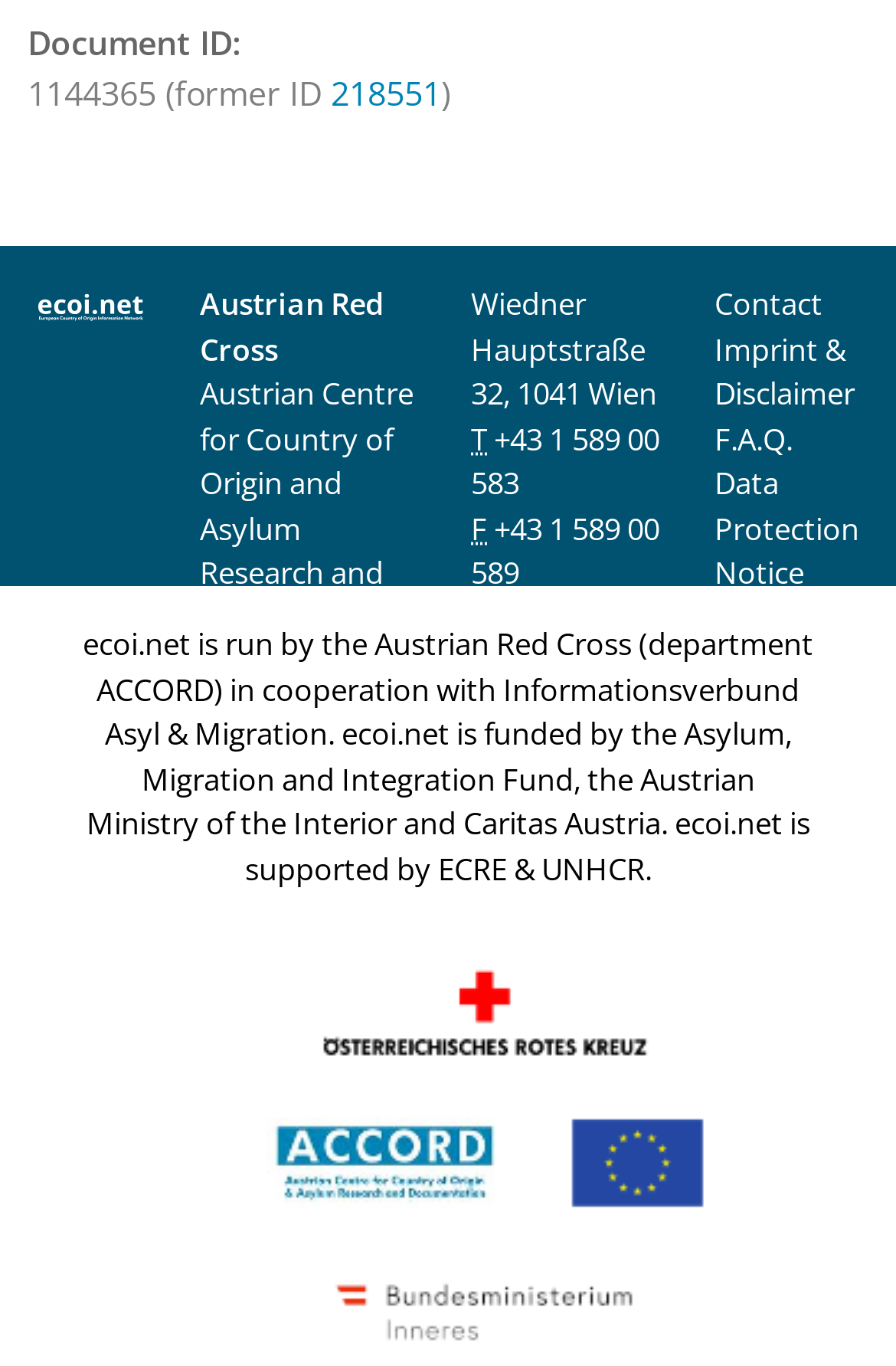What is the document ID?
Refer to the screenshot and deliver a thorough answer to the question presented.

The document ID is mentioned in the static text element 'Document ID:' which is located at the top of the webpage, and its value is 1144365, as indicated by the static text element '1144365 (former ID'.